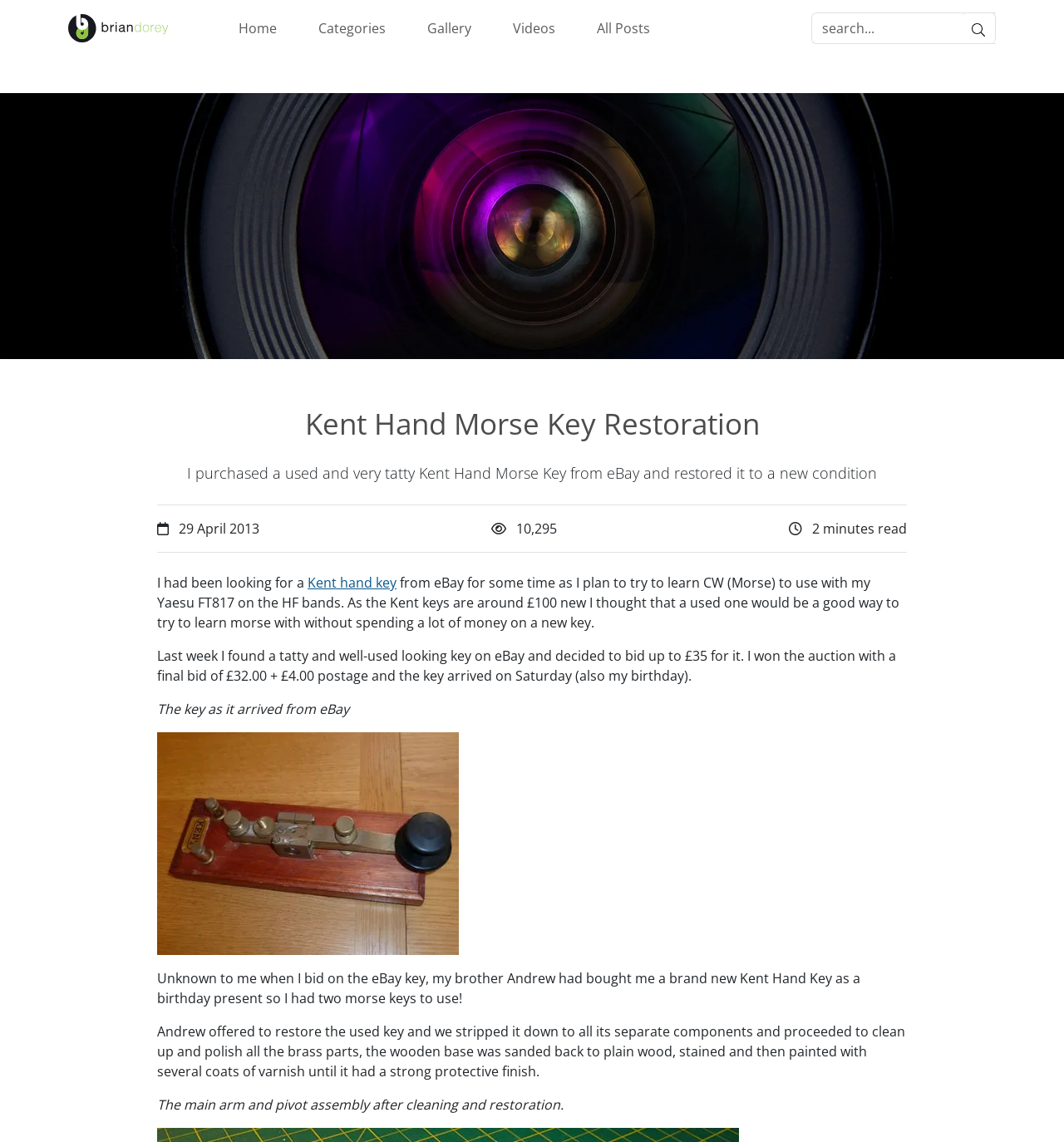Please provide a detailed answer to the question below by examining the image:
What is the condition of the key when it arrived?

The author describes the key as 'tatty and well-used looking' when it arrived from eBay, indicating that it was in a poor condition.